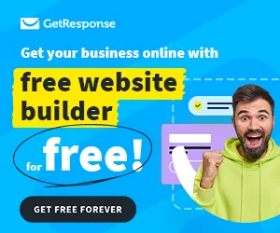Offer a meticulous description of the image.

The image promotes the GetResponse website builder, featuring an enthusiastic man wearing a bright hoodie, expressing excitement. The vibrant blue background highlights the key message: "Get your business online with free website builder for free!" The bold text emphasizes the offer and encourages viewers to take action, suggesting they can "Get Free Forever." This engaging graphic aims to attract potential customers looking for an effective online business solution, combining a compelling visual with a strong call to action.